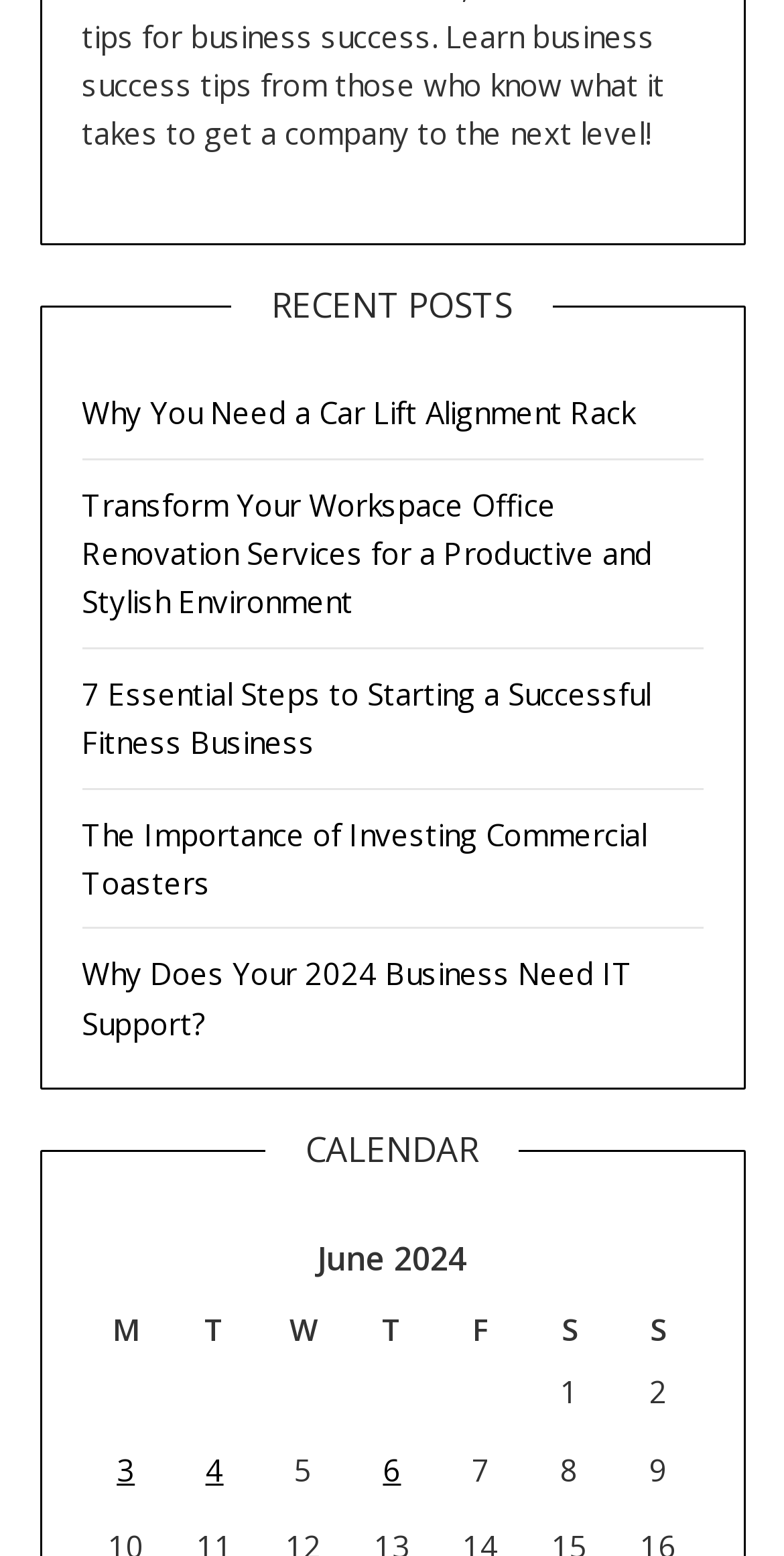Specify the bounding box coordinates of the area to click in order to execute this command: 'View the calendar'. The coordinates should consist of four float numbers ranging from 0 to 1, and should be formatted as [left, top, right, bottom].

[0.338, 0.725, 0.662, 0.753]